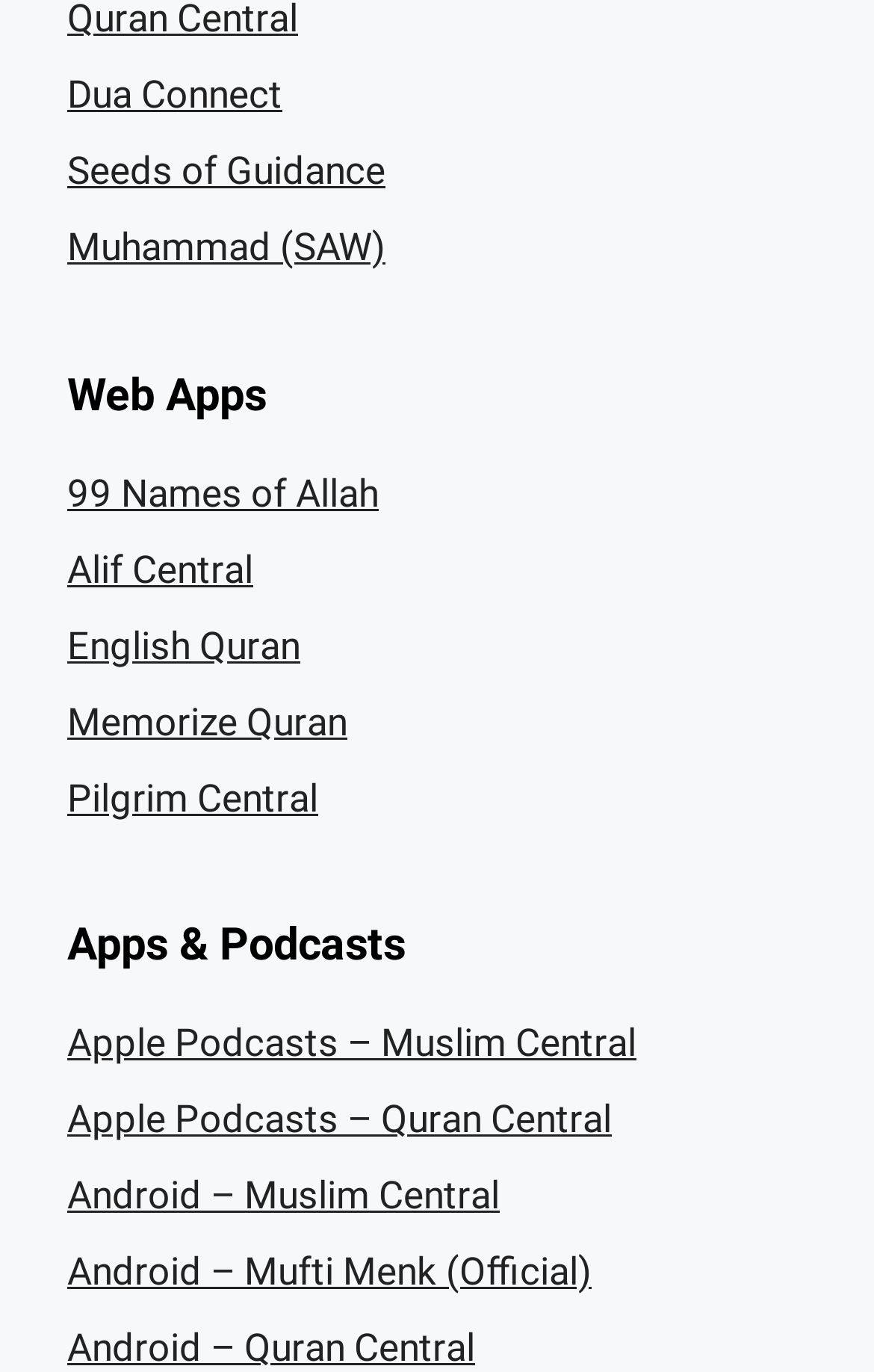Locate the bounding box coordinates of the element's region that should be clicked to carry out the following instruction: "Explore Web Apps". The coordinates need to be four float numbers between 0 and 1, i.e., [left, top, right, bottom].

[0.077, 0.267, 0.923, 0.306]